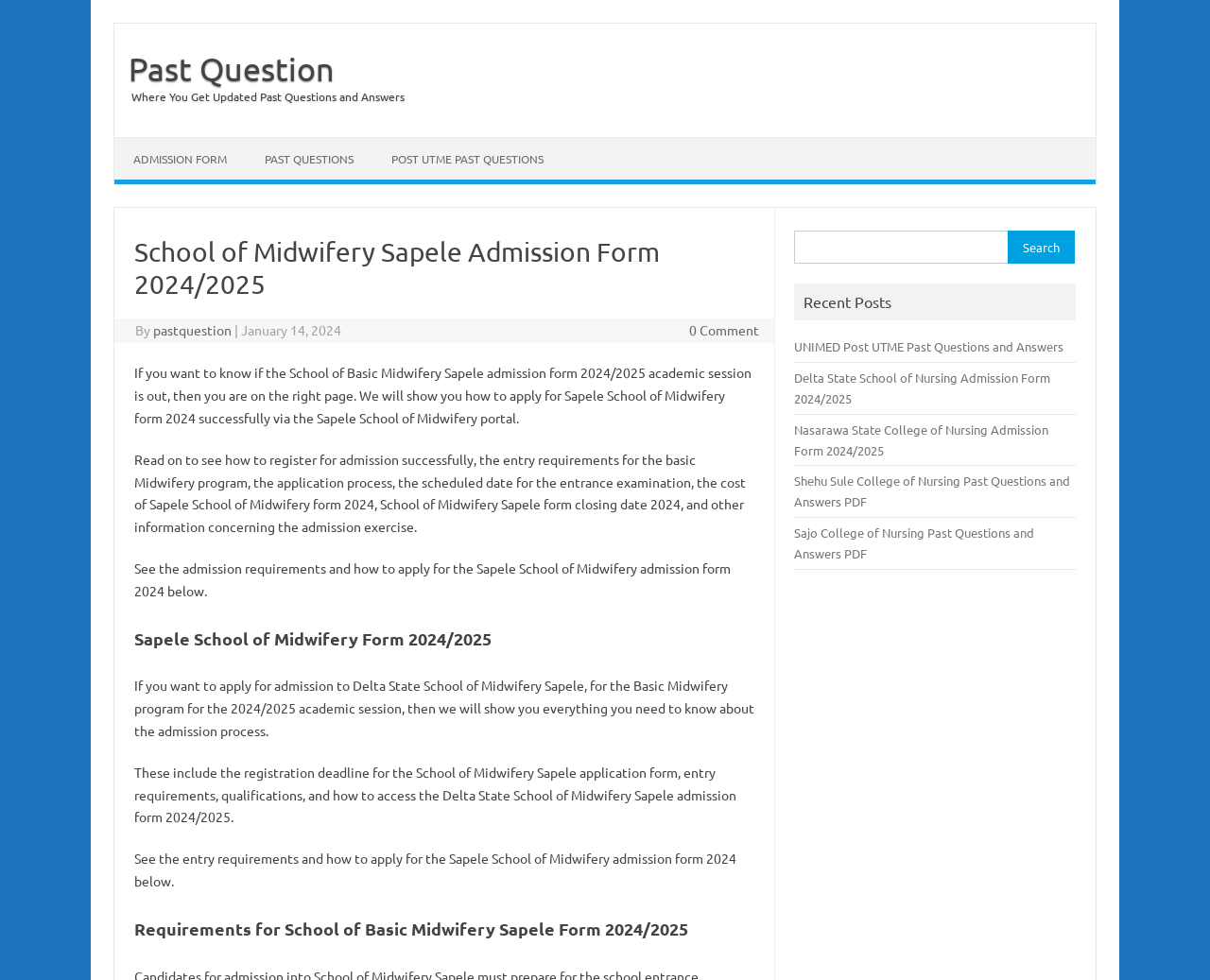Please provide the main heading of the webpage content.

School of Midwifery Sapele Admission Form 2024/2025